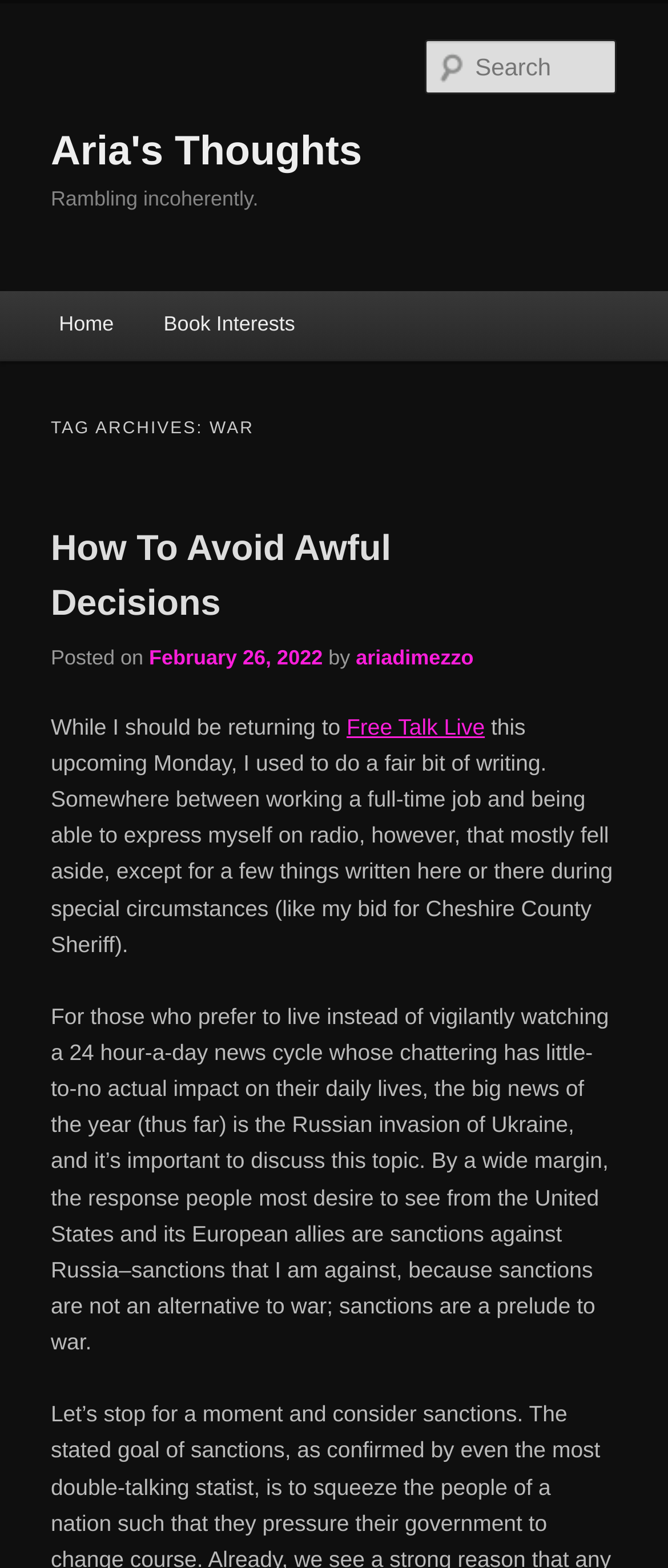Describe the webpage in detail, including text, images, and layout.

The webpage is a blog titled "Aria's Thoughts" with a focus on the topic of war. At the top, there are two links to skip to primary and secondary content. Below these links, the blog title "Aria's Thoughts" is displayed prominently, with a link to the same title next to it. 

Further down, there is a heading "Rambling incoherently" followed by a search textbox. On the left side, there is a main menu with links to "Home" and "Book Interests". Below the main menu, there is a section titled "TAG ARCHIVES: WAR" which contains a heading "How To Avoid Awful Decisions" with a link to the same title. 

The main content of the webpage is a blog post discussing the Russian invasion of Ukraine and the author's thoughts on sanctions against Russia. The post is divided into paragraphs, with the first paragraph introducing the topic and the subsequent paragraphs providing the author's opinions and arguments. There are also links to other related topics, such as "Free Talk Live", and a mention of the author's bid for Cheshire County Sheriff.